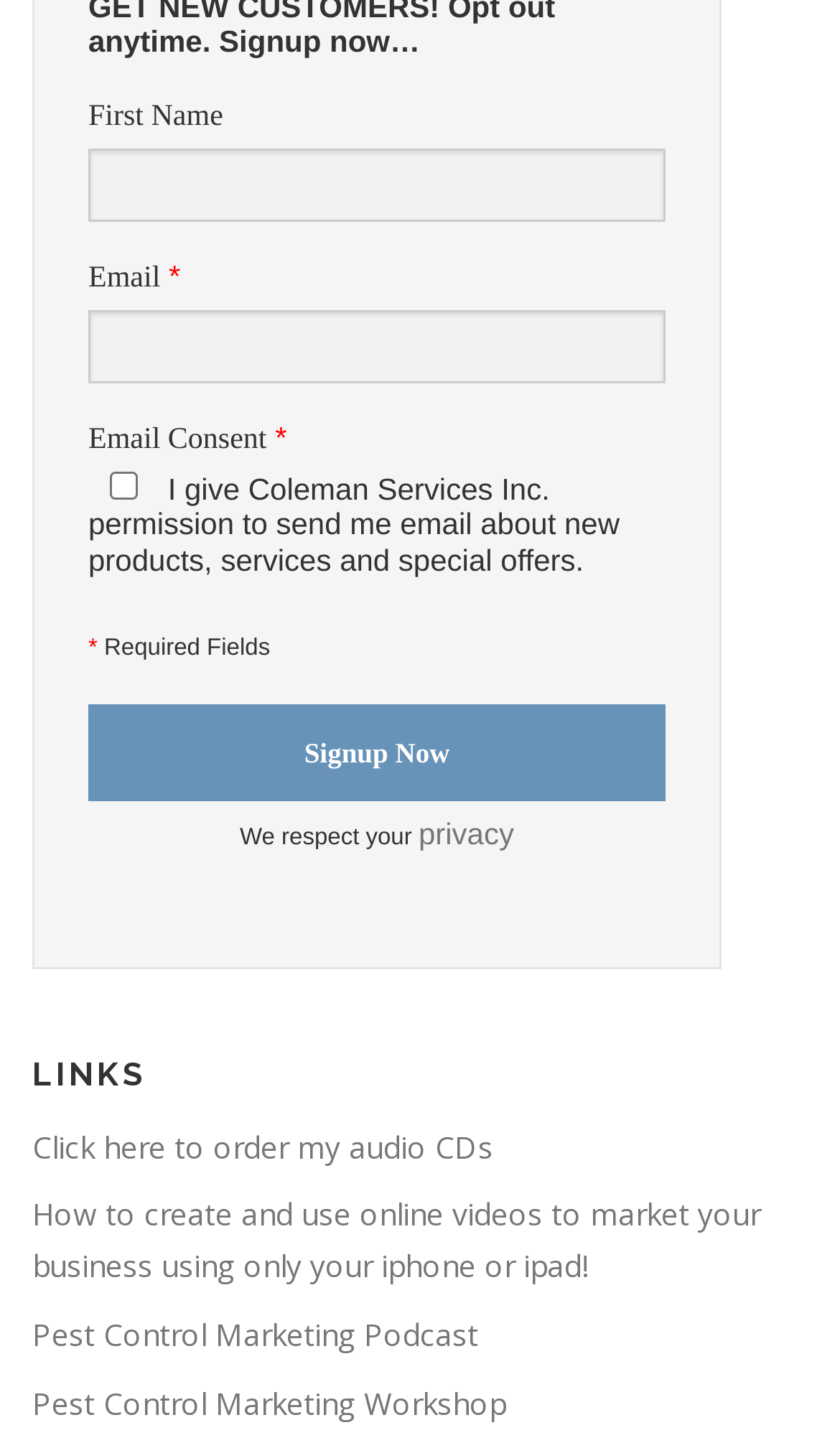Pinpoint the bounding box coordinates of the clickable area necessary to execute the following instruction: "Enter first name". The coordinates should be given as four float numbers between 0 and 1, namely [left, top, right, bottom].

[0.105, 0.103, 0.792, 0.154]